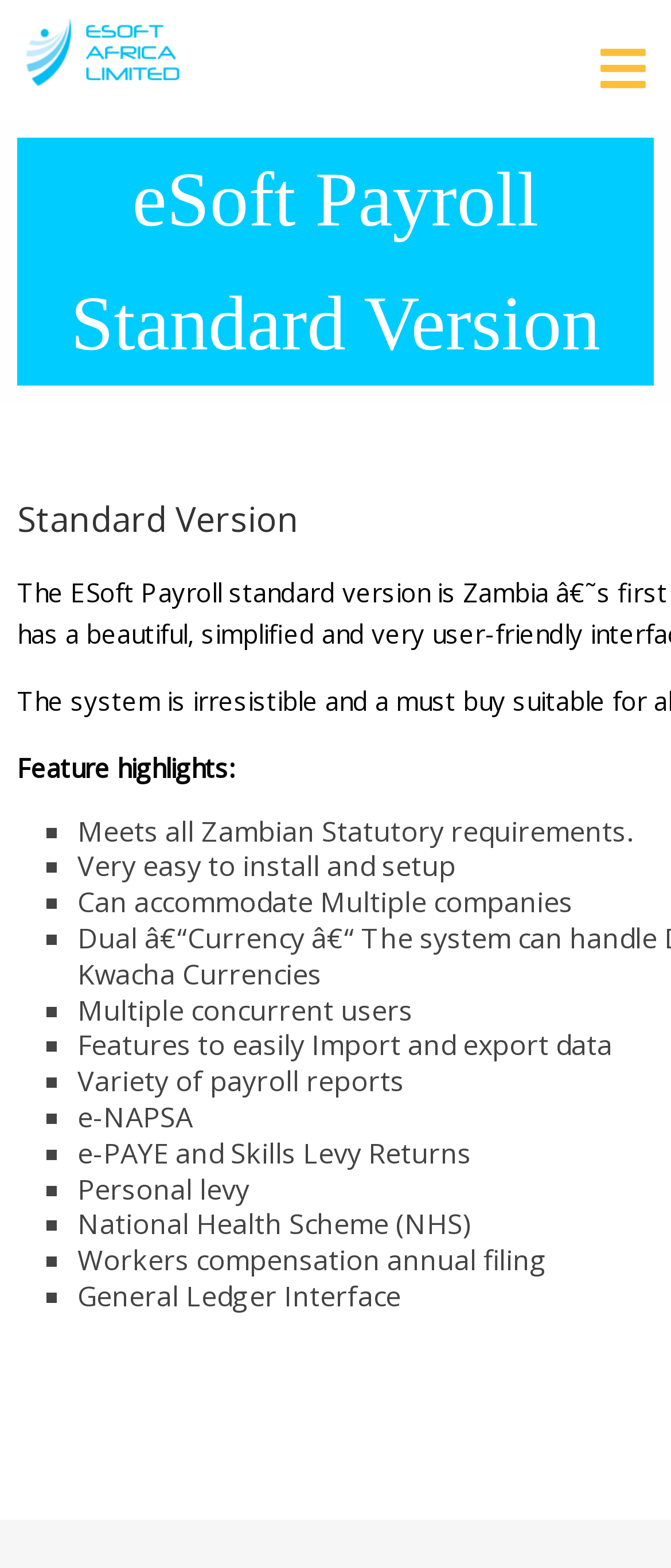What is the purpose of the e-NAPSA feature?
Please respond to the question thoroughly and include all relevant details.

The purpose of the e-NAPSA feature is not specified on the webpage. However, it is listed as one of the features of the software, as stated in the static text element 'e-NAPSA' which is a child of the article element and has a bounding box coordinate of [0.115, 0.7, 0.287, 0.724].